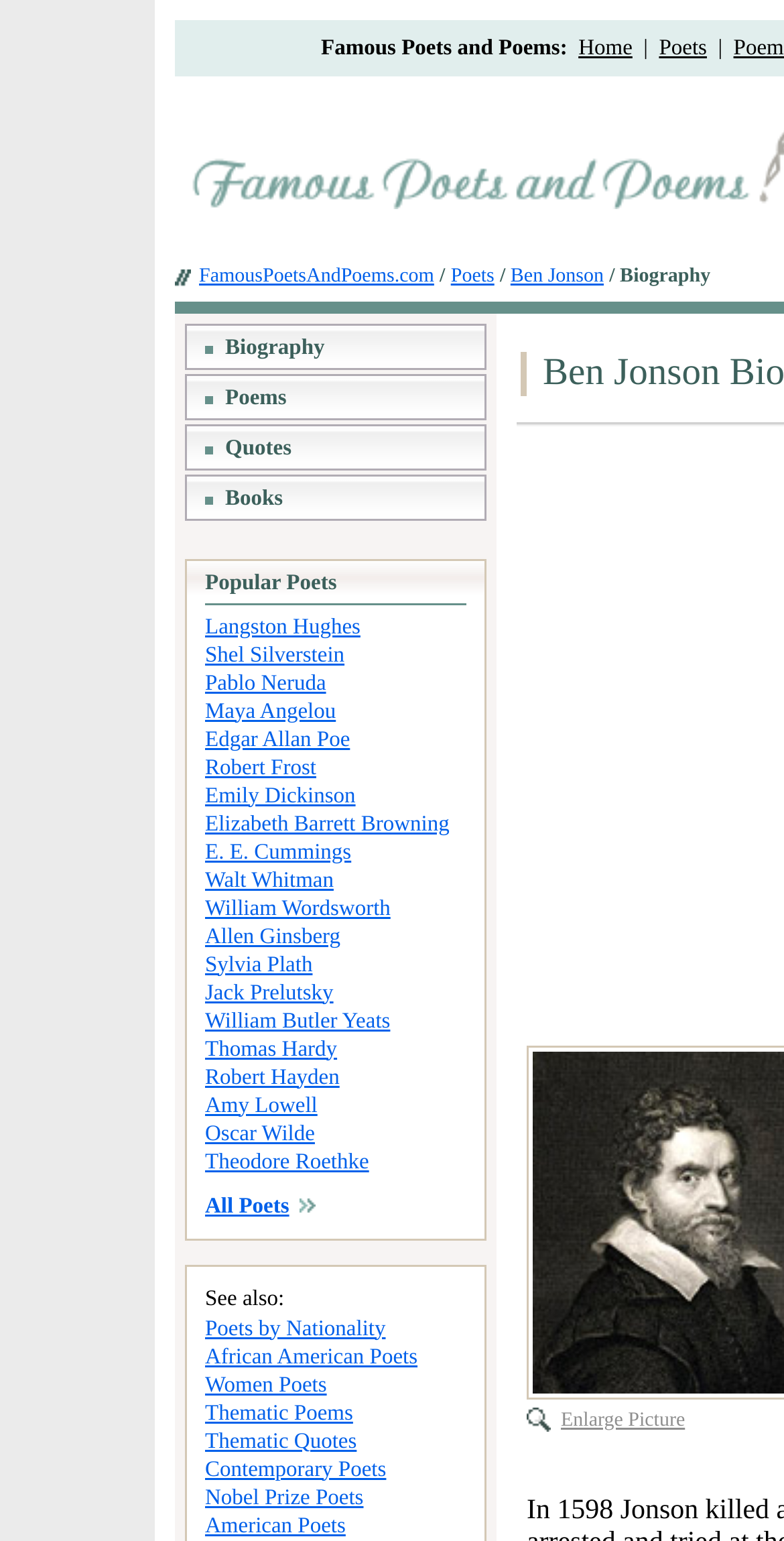Provide the bounding box coordinates for the UI element described in this sentence: "American Poets". The coordinates should be four float values between 0 and 1, i.e., [left, top, right, bottom].

[0.262, 0.982, 0.441, 0.998]